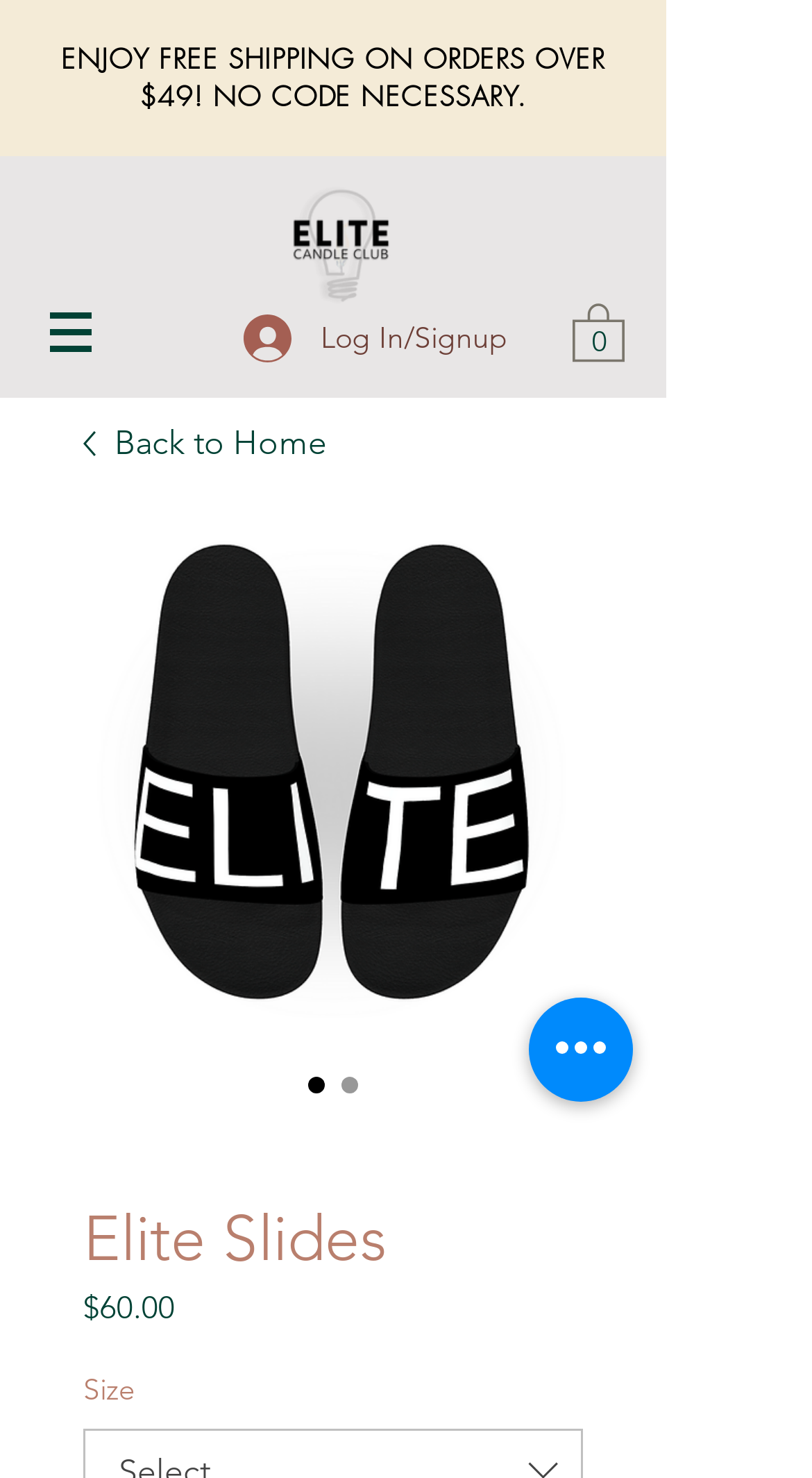What is the price of the product?
Answer the question in a detailed and comprehensive manner.

The answer can be found in the StaticText element with the text '$60.00', which is located below the product name and description.